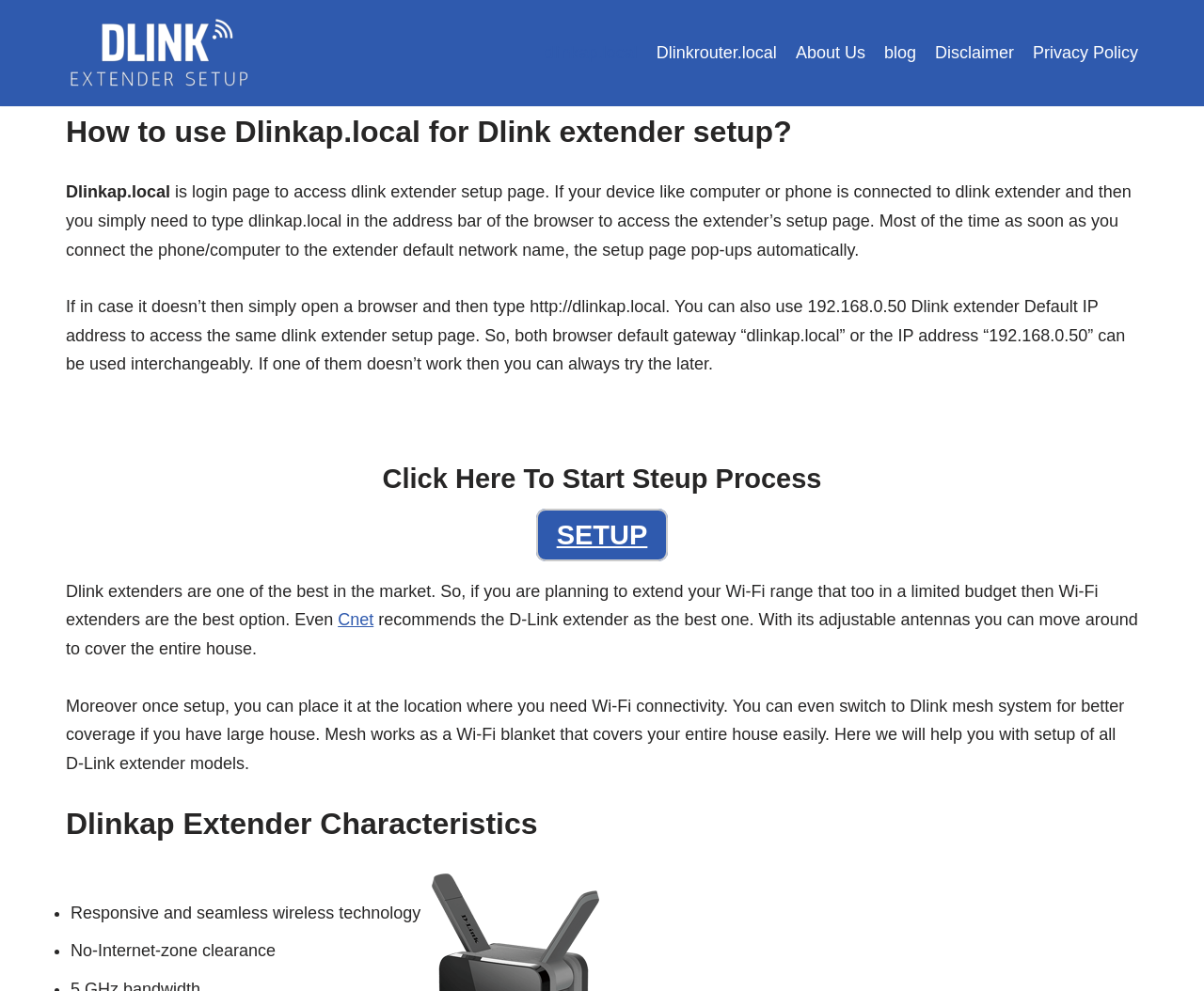Please determine the bounding box coordinates of the section I need to click to accomplish this instruction: "Click on SETUP".

[0.445, 0.513, 0.555, 0.567]